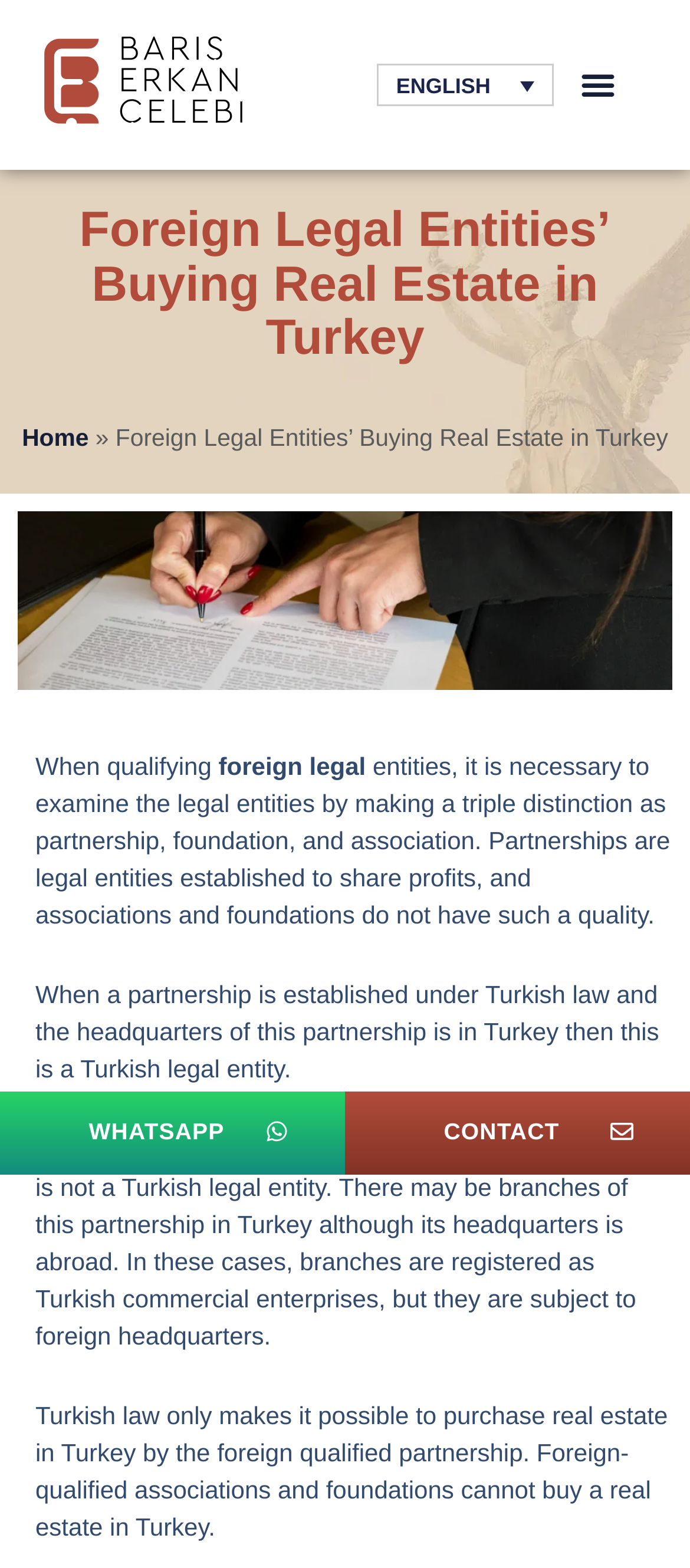What type of legal entities can buy real estate in Turkey?
Please provide an in-depth and detailed response to the question.

According to the text on the webpage, 'Turkish law only makes it possible to purchase real estate in Turkey by the foreign qualified partnership. Foreign-qualified associations and foundations cannot buy a real estate in Turkey.' This information can be found in the paragraph starting with 'When a partnership is established under Turkish law...'. 